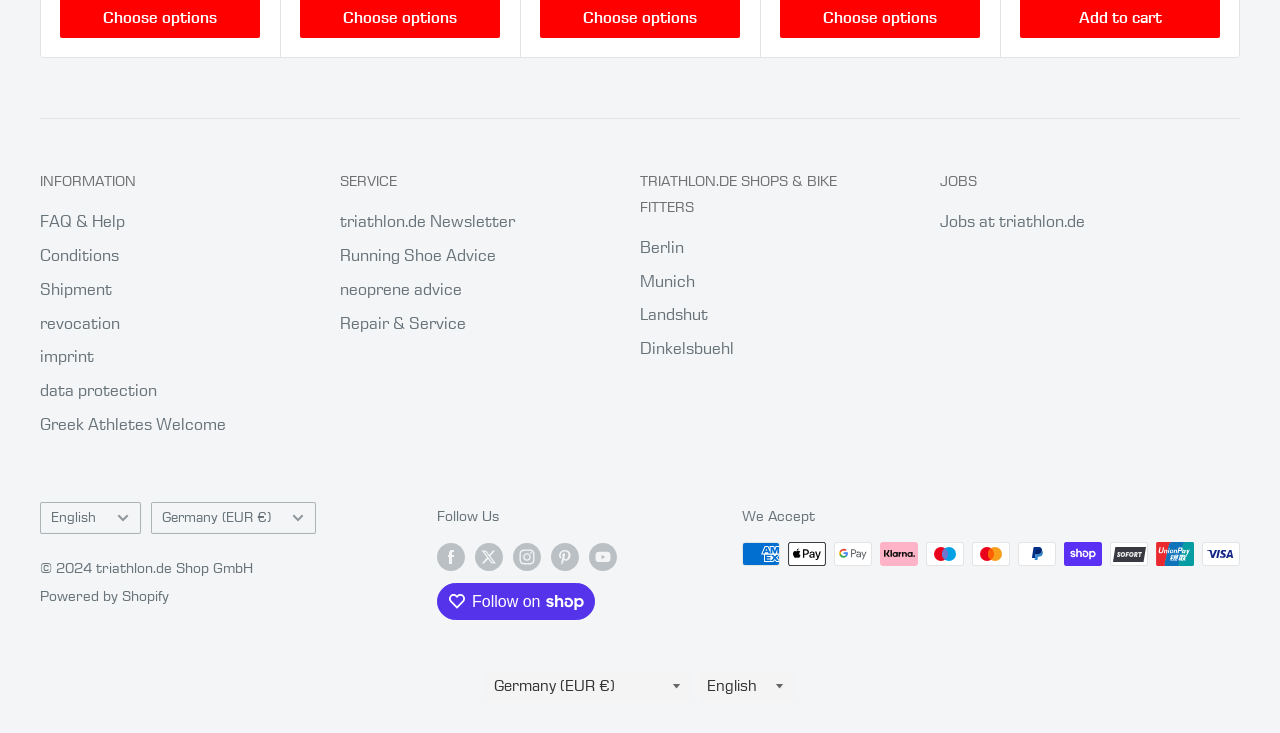Kindly determine the bounding box coordinates for the clickable area to achieve the given instruction: "Select a language".

[0.031, 0.685, 0.11, 0.728]